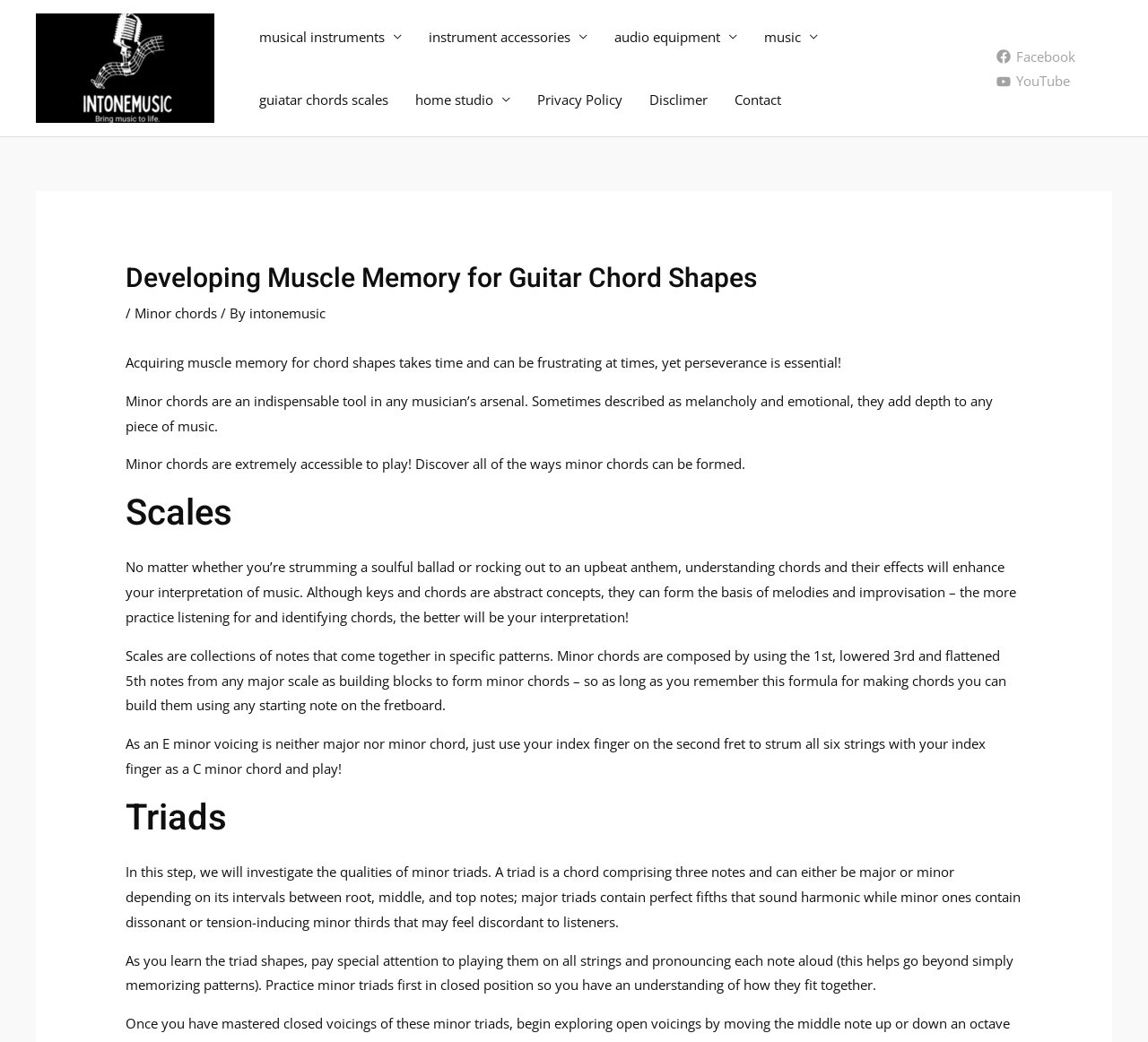Find the bounding box coordinates for the area that should be clicked to accomplish the instruction: "Learn about PREVENTION: Future for the CPRIT Cancer Prevention Program".

None